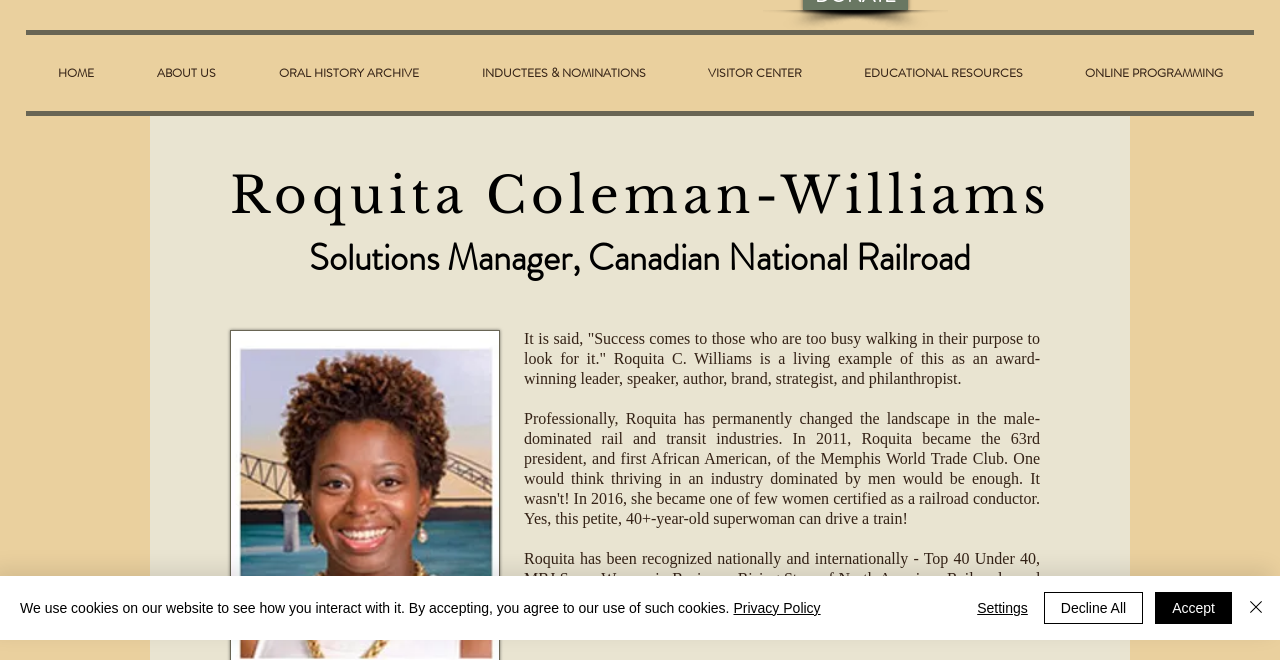Given the element description: "Accept", predict the bounding box coordinates of the UI element it refers to, using four float numbers between 0 and 1, i.e., [left, top, right, bottom].

[0.902, 0.897, 0.962, 0.945]